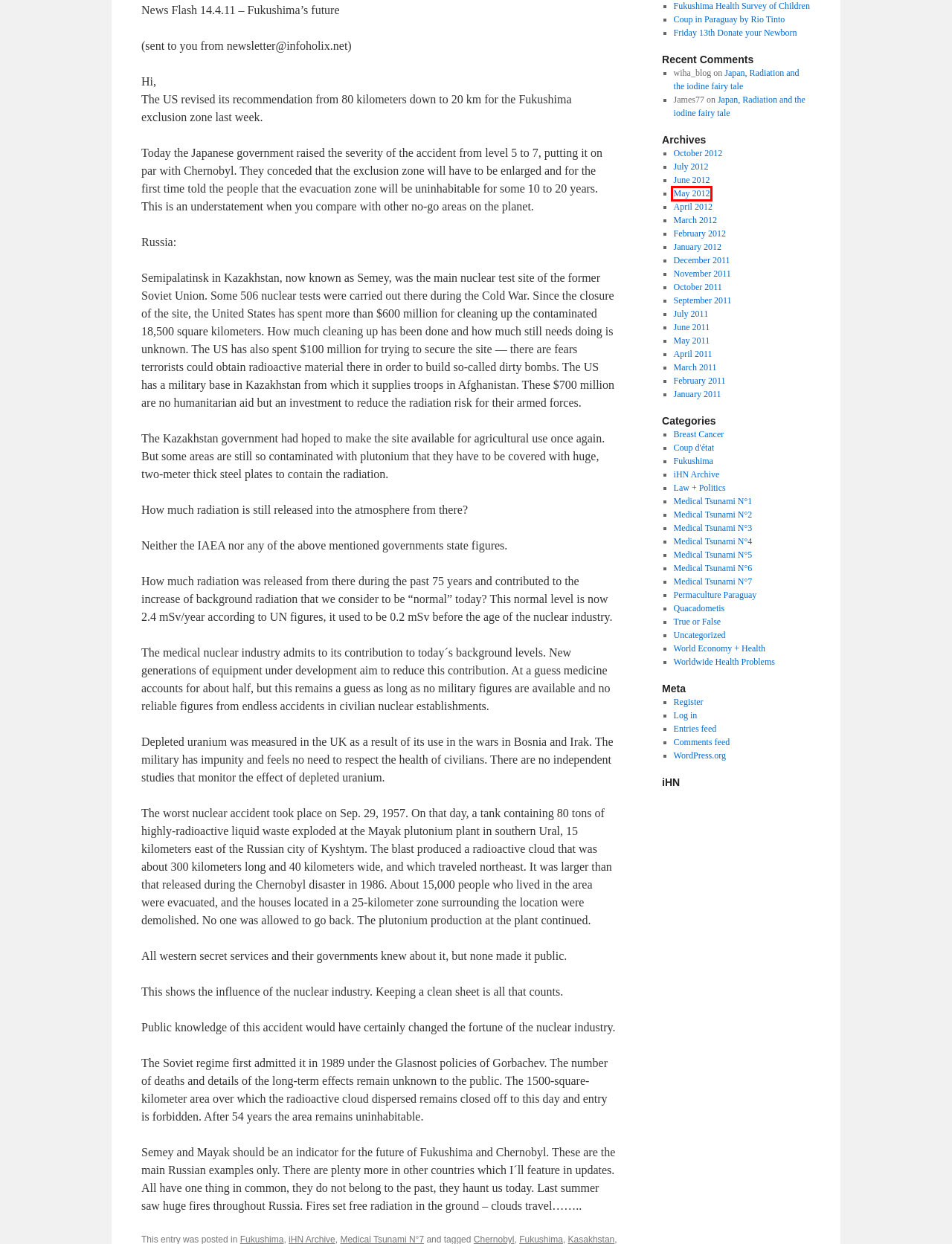You are given a screenshot of a webpage with a red rectangle bounding box around a UI element. Select the webpage description that best matches the new webpage after clicking the element in the bounding box. Here are the candidates:
A. Breast Cancer | Infoholix blog
B. July | 2012 | Infoholix blog
C. May | 2011 | Infoholix blog
D. Medical Tsunami N°5 | Infoholix blog
E. May | 2012 | Infoholix blog
F. March | 2011 | Infoholix blog
G. Registration Form ‹ Infoholix blog — WordPress
H. Medical Tsunami N°6 | Infoholix blog

E